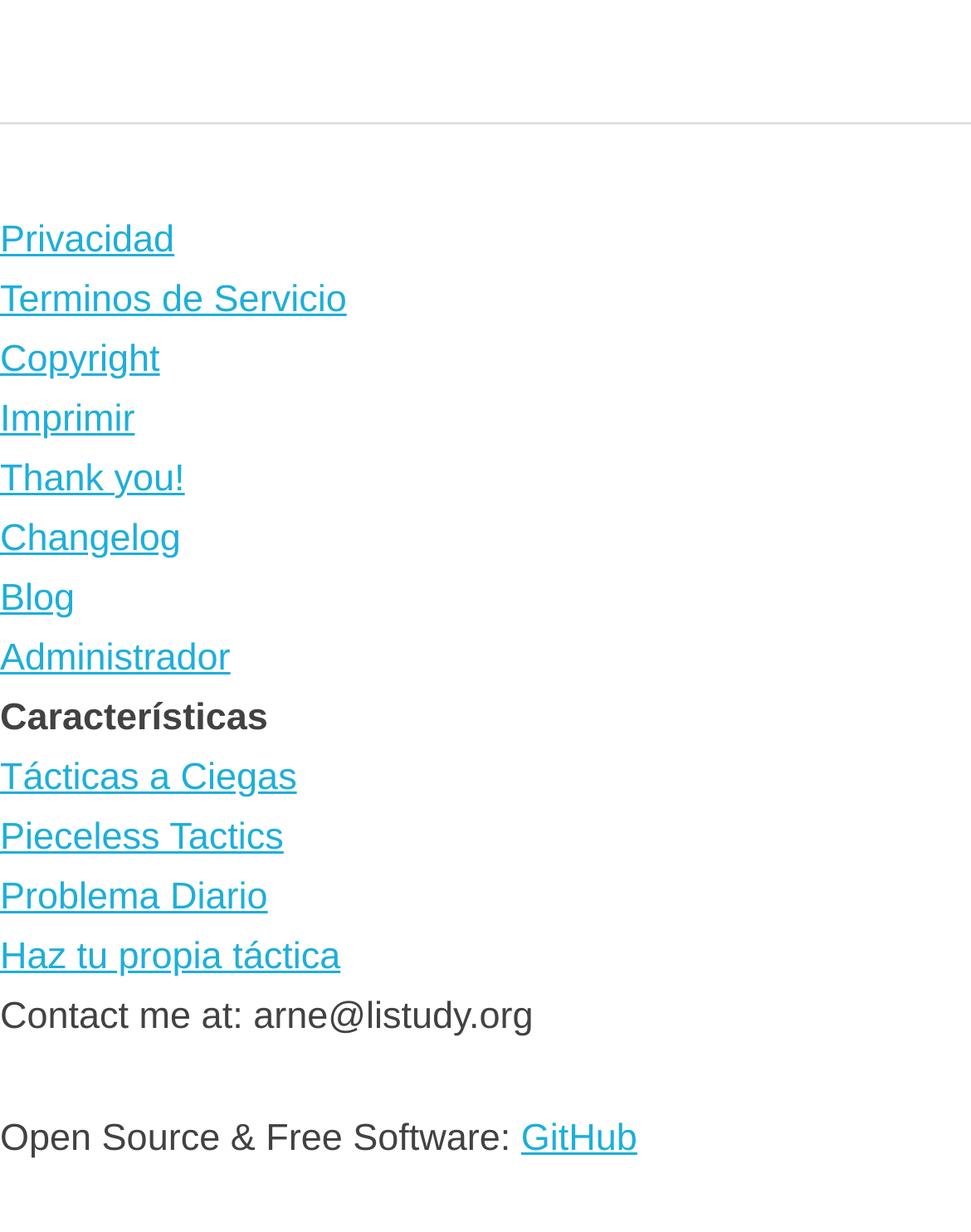Give a one-word or short phrase answer to the question: 
What is the text above the 'Tácticas a Ciegas' link?

Características